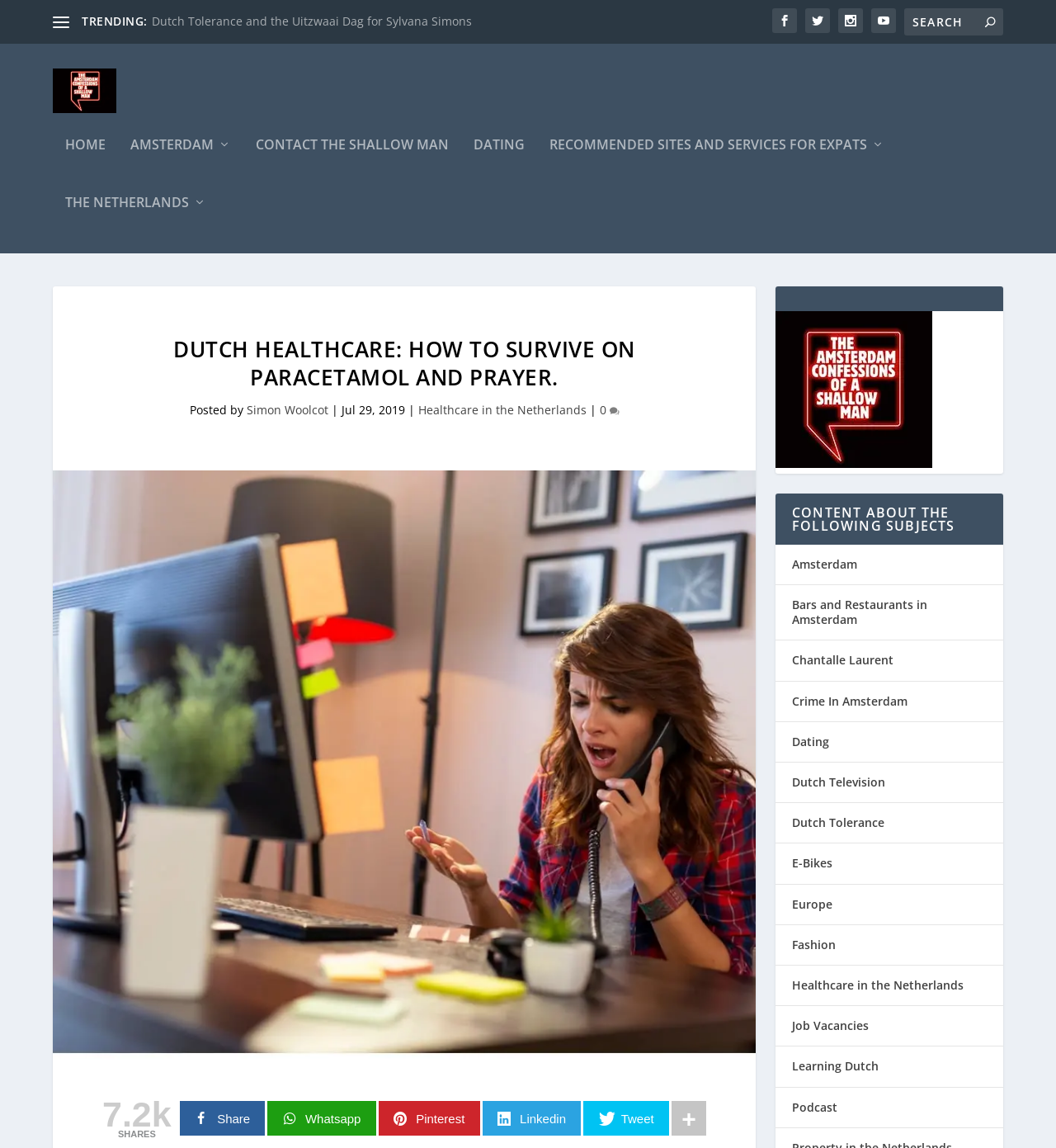Locate and generate the text content of the webpage's heading.

DUTCH HEALTHCARE: HOW TO SURVIVE ON PARACETAMOL AND PRAYER.